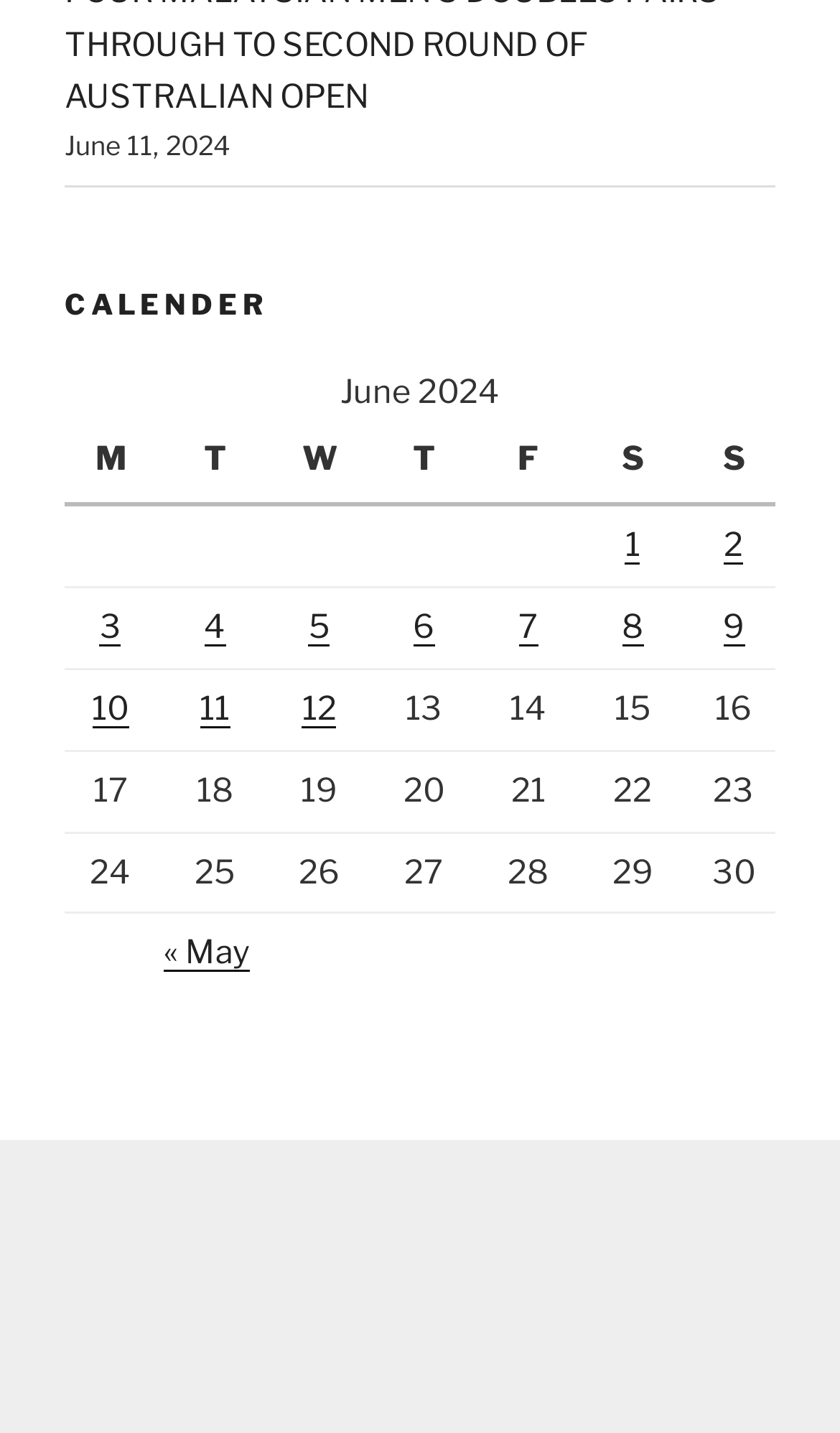Provide your answer in a single word or phrase: 
How many days are displayed in the current month?

30